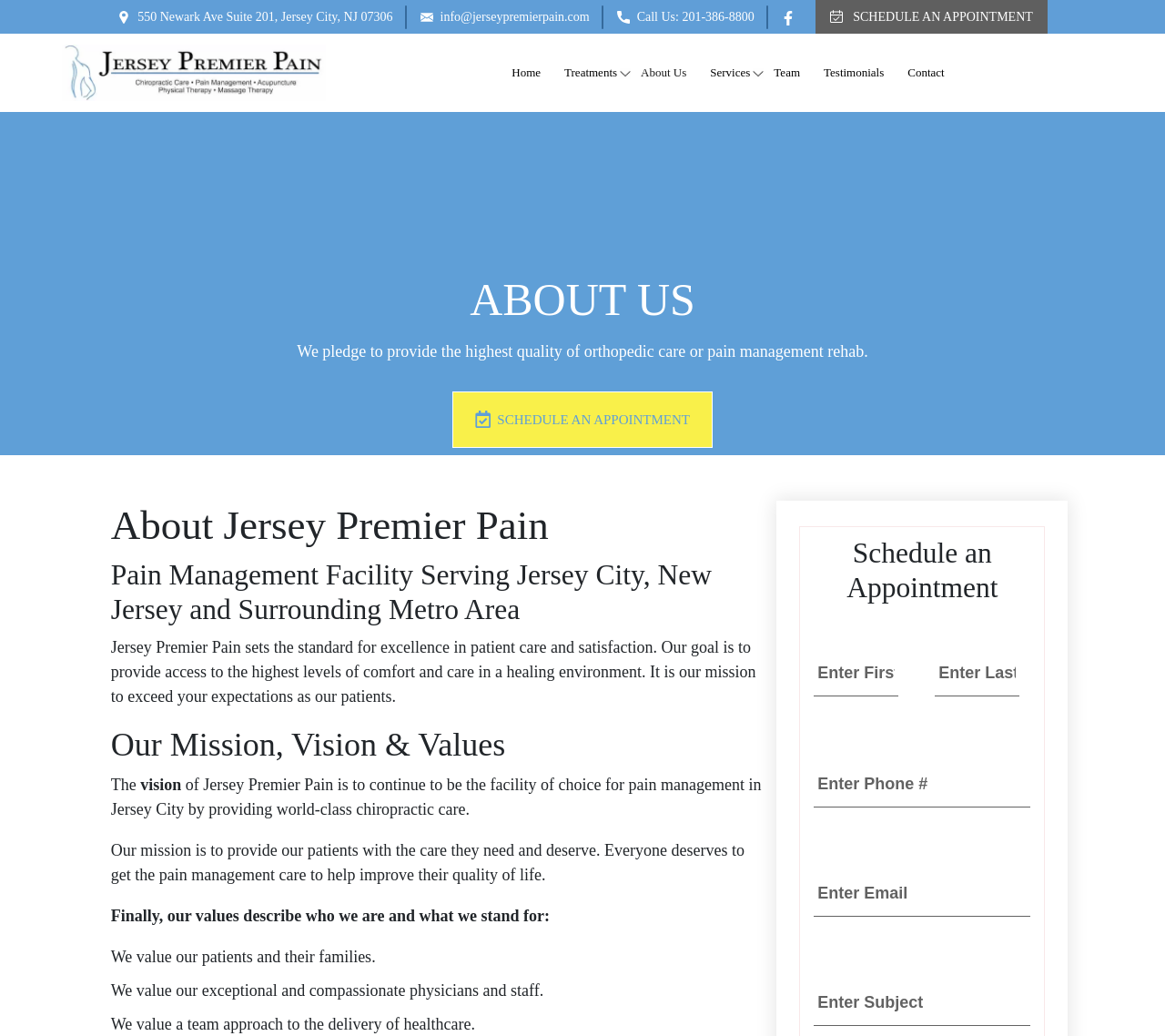Based on the image, provide a detailed response to the question:
What is the mission of Jersey Premier Pain?

I found the mission statement by looking at the StaticText element with the text 'Jersey Premier Pain sets the standard for excellence in patient care and satisfaction. Our goal is to provide access to the highest levels of comfort and care in a healing environment.' which is located in the 'About Jersey Premier Pain' section, indicating it is the mission of the facility.